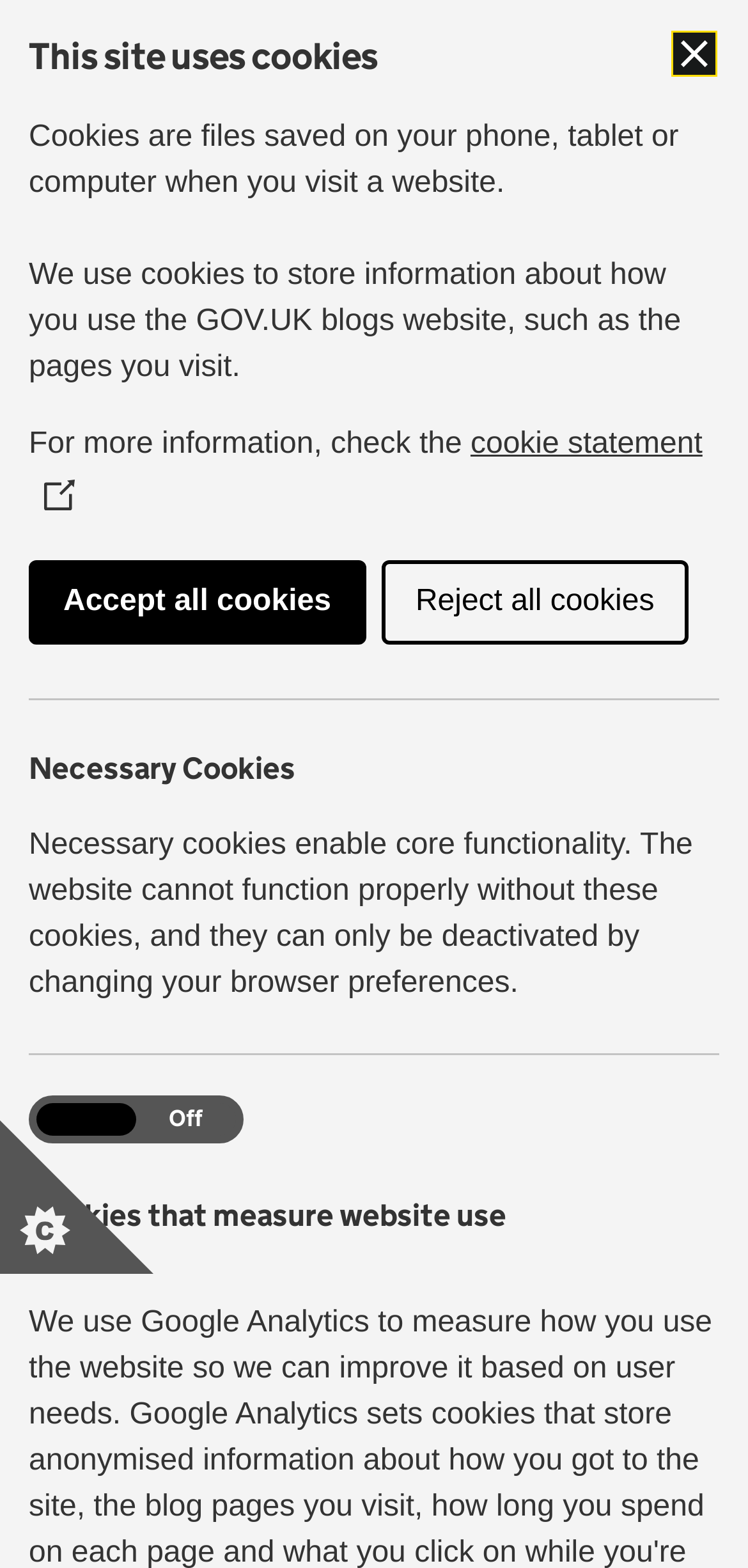Pinpoint the bounding box coordinates of the clickable area necessary to execute the following instruction: "Open Facebook page". The coordinates should be given as four float numbers between 0 and 1, namely [left, top, right, bottom].

None